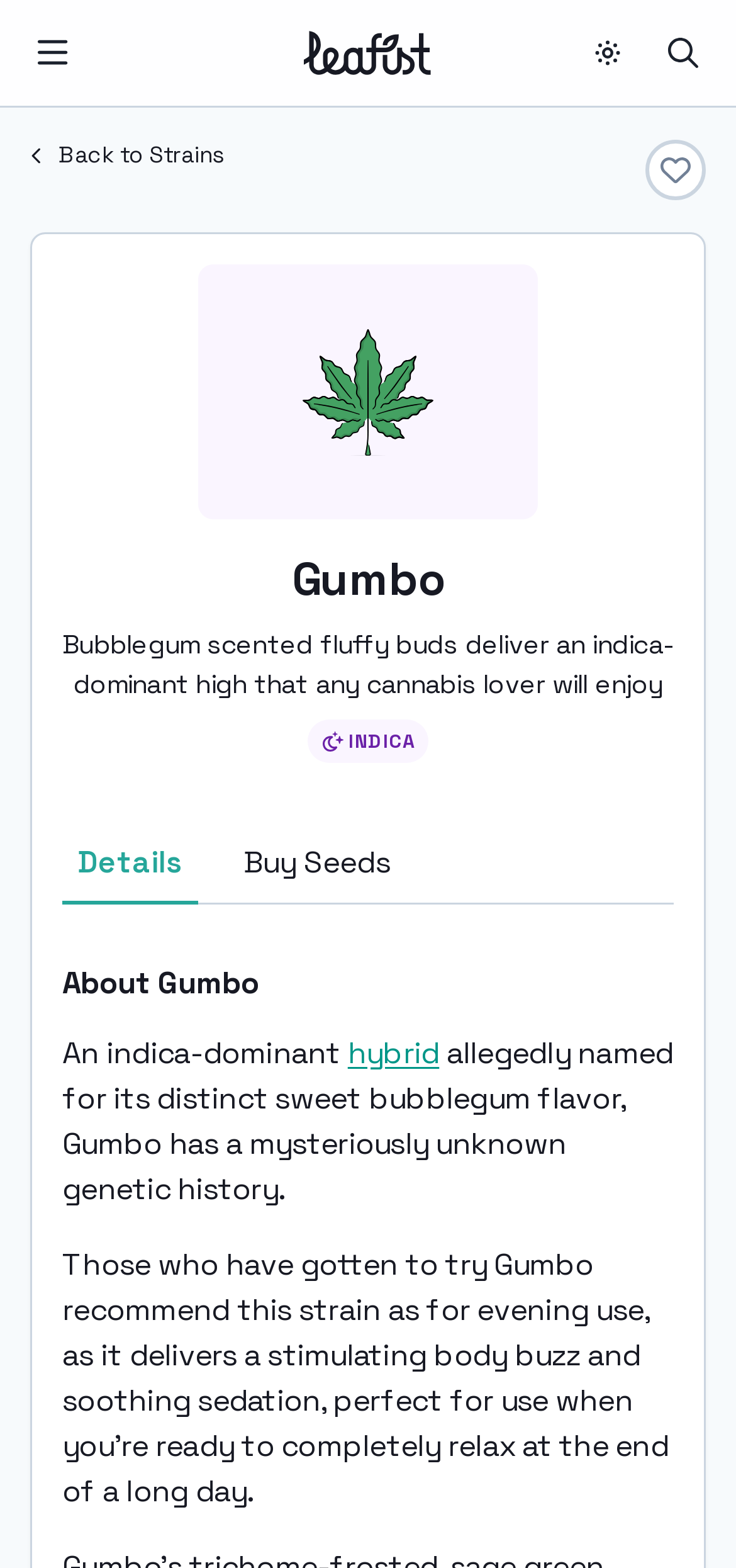Could you highlight the region that needs to be clicked to execute the instruction: "Toggle navigation"?

[0.021, 0.01, 0.123, 0.058]